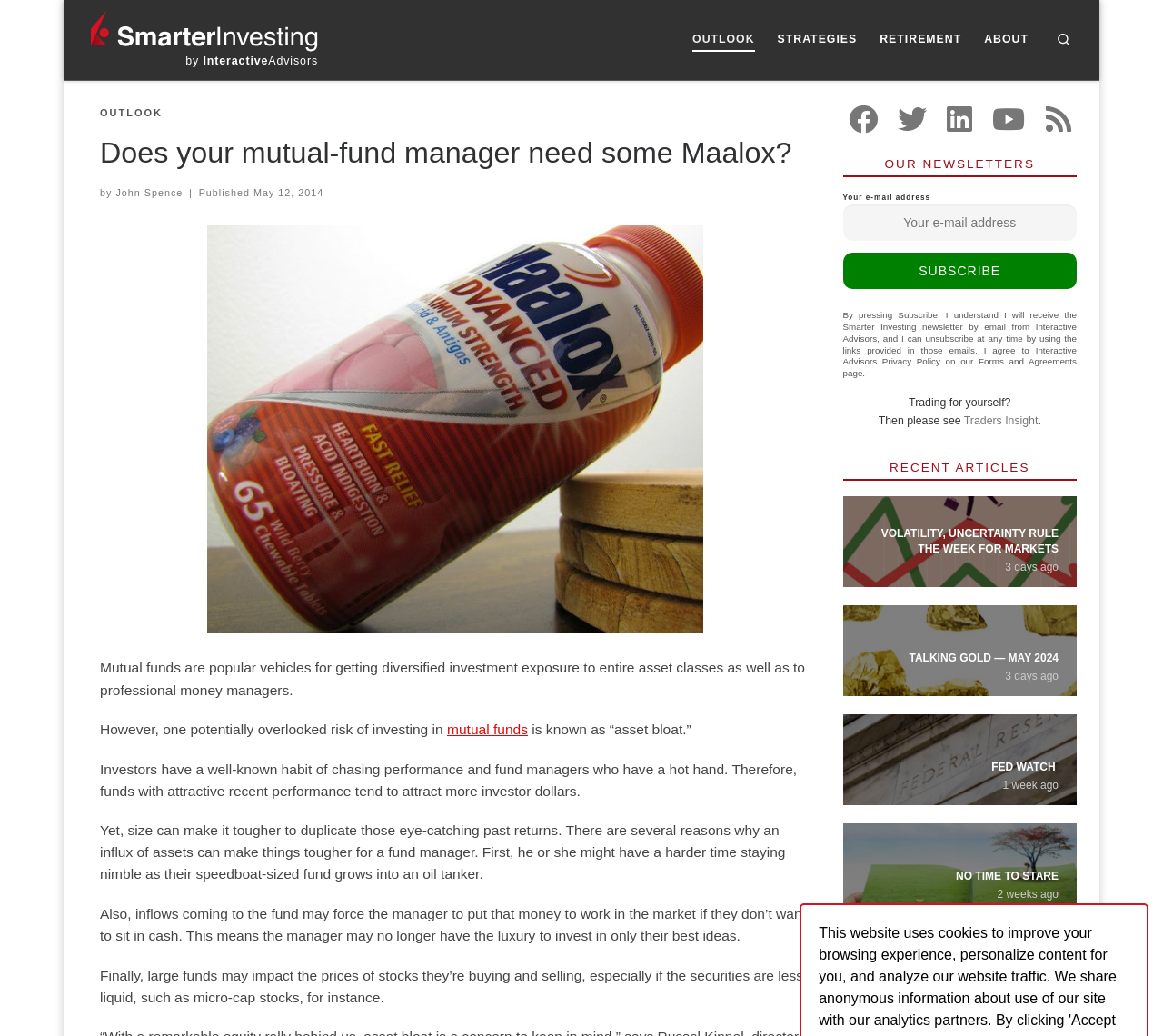From the element description: "Strategies", extract the bounding box coordinates of the UI element. The coordinates should be expressed as four float numbers between 0 and 1, in the order [left, top, right, bottom].

[0.664, 0.021, 0.742, 0.056]